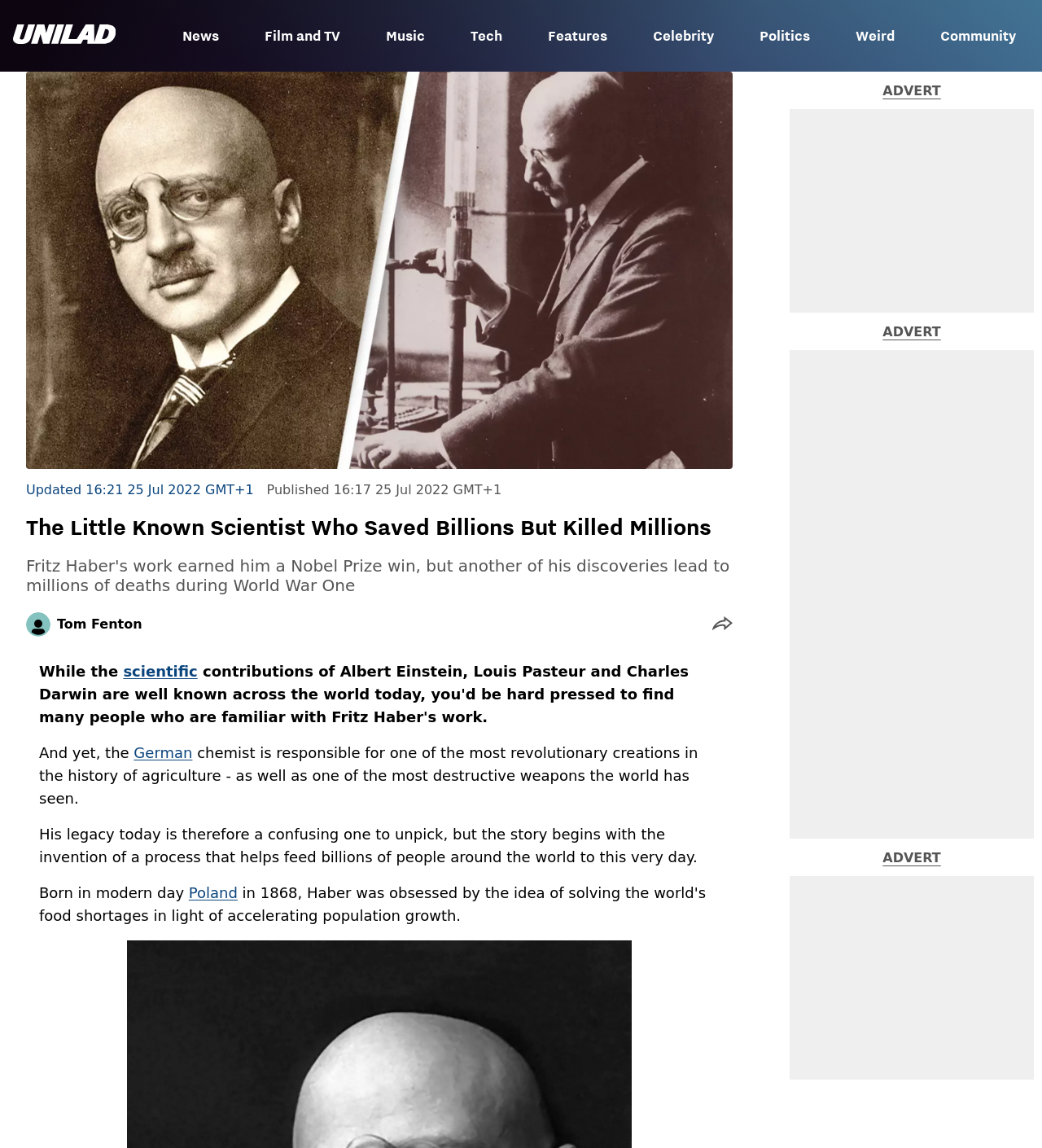What is the name of the scientist who saved billions but killed millions?
Please provide an in-depth and detailed response to the question.

The question is asking about the name of the scientist mentioned in the webpage. By looking at the webpage, we can see that the heading mentions 'Fritz Haber's work earned him a Nobel Prize win, but another of his discoveries lead to millions of deaths during World War One'. Therefore, the answer is Fritz Haber.